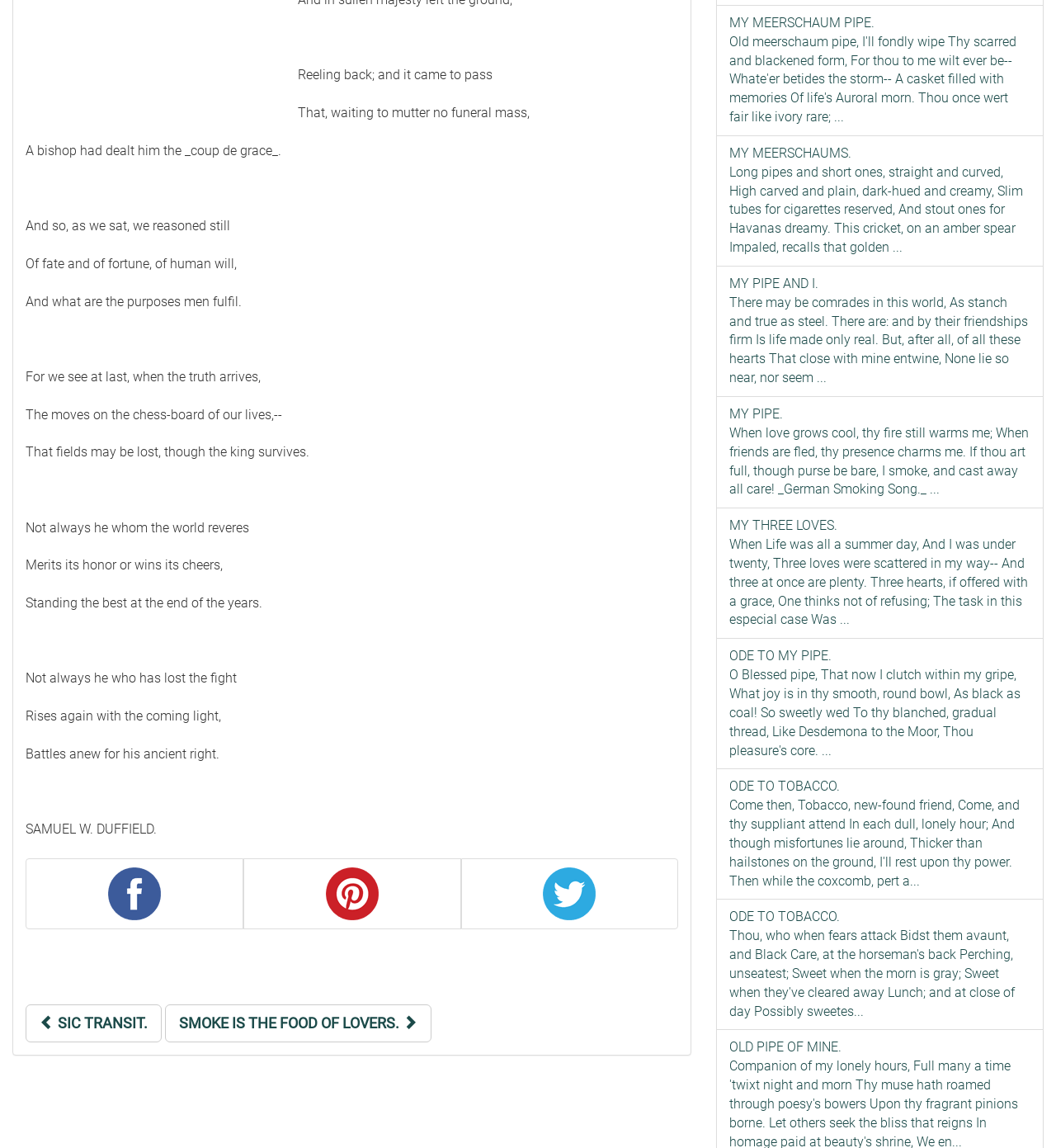Please give a one-word or short phrase response to the following question: 
What is the theme of the linked poems?

Pipes and smoking